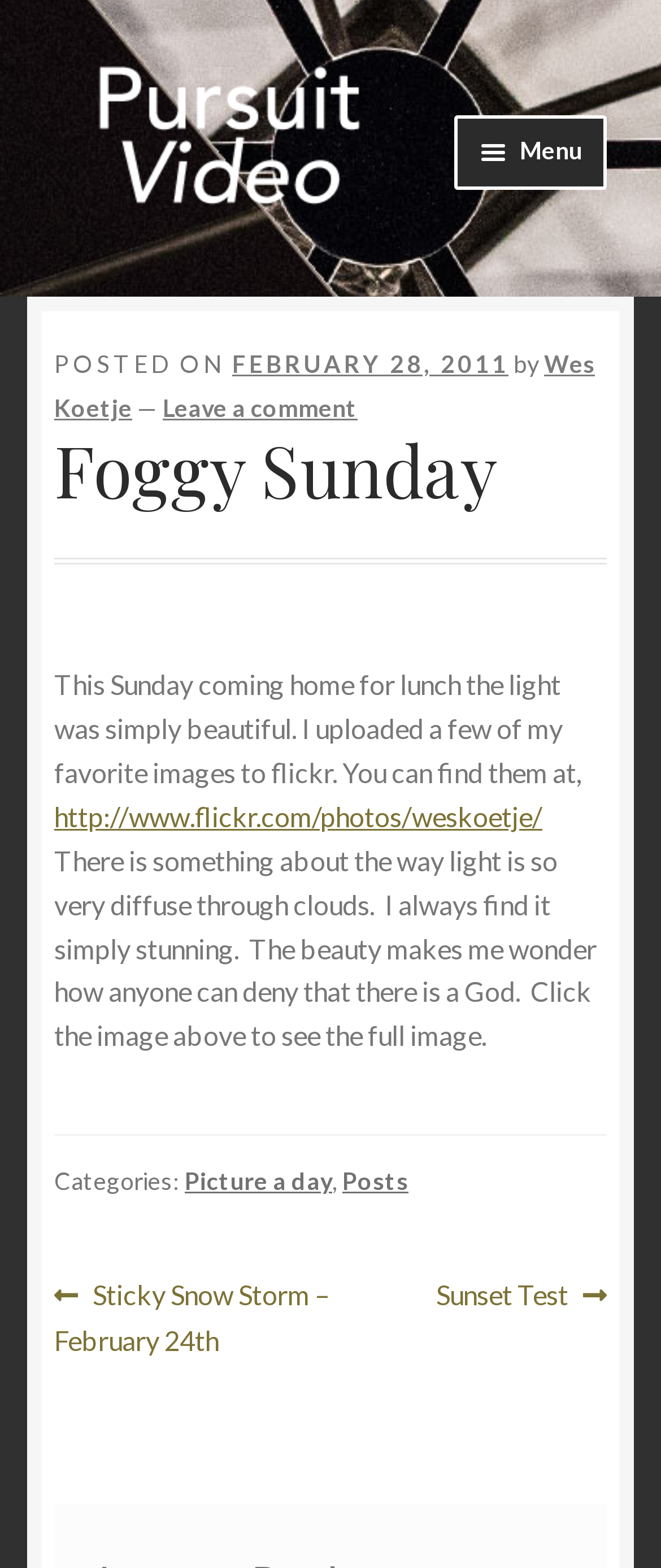Create a detailed summary of all the visual and textual information on the webpage.

The webpage is titled "Foggy Sunday – Pursuit Video" and appears to be a blog post. At the top, there are two "Skip to" links, one for navigation and one for content, positioned closely together near the top left corner. 

To the right of these links, there is a prominent link to "Pursuit Video" with an accompanying image. Below this, a primary navigation menu spans across the page, containing a "Menu" button on the right side. 

The main content of the page is a blog post titled "Foggy Sunday". The post has a header section with the title, date "FEBRUARY 28, 2011", and author "Wes Koetje". Below this, there is a paragraph of text describing the author's experience with beautiful light on a Sunday. The text also mentions a link to the author's Flickr page.

The post continues with more text, discussing the beauty of light and its relation to faith. There is also a link to a full image above the text. Further down, there are categories listed, including "Picture a day" and "Posts". 

At the bottom of the page, there is a post navigation section with links to previous and next posts, titled "Sticky Snow Storm – February 24th" and "Sunset Test", respectively.